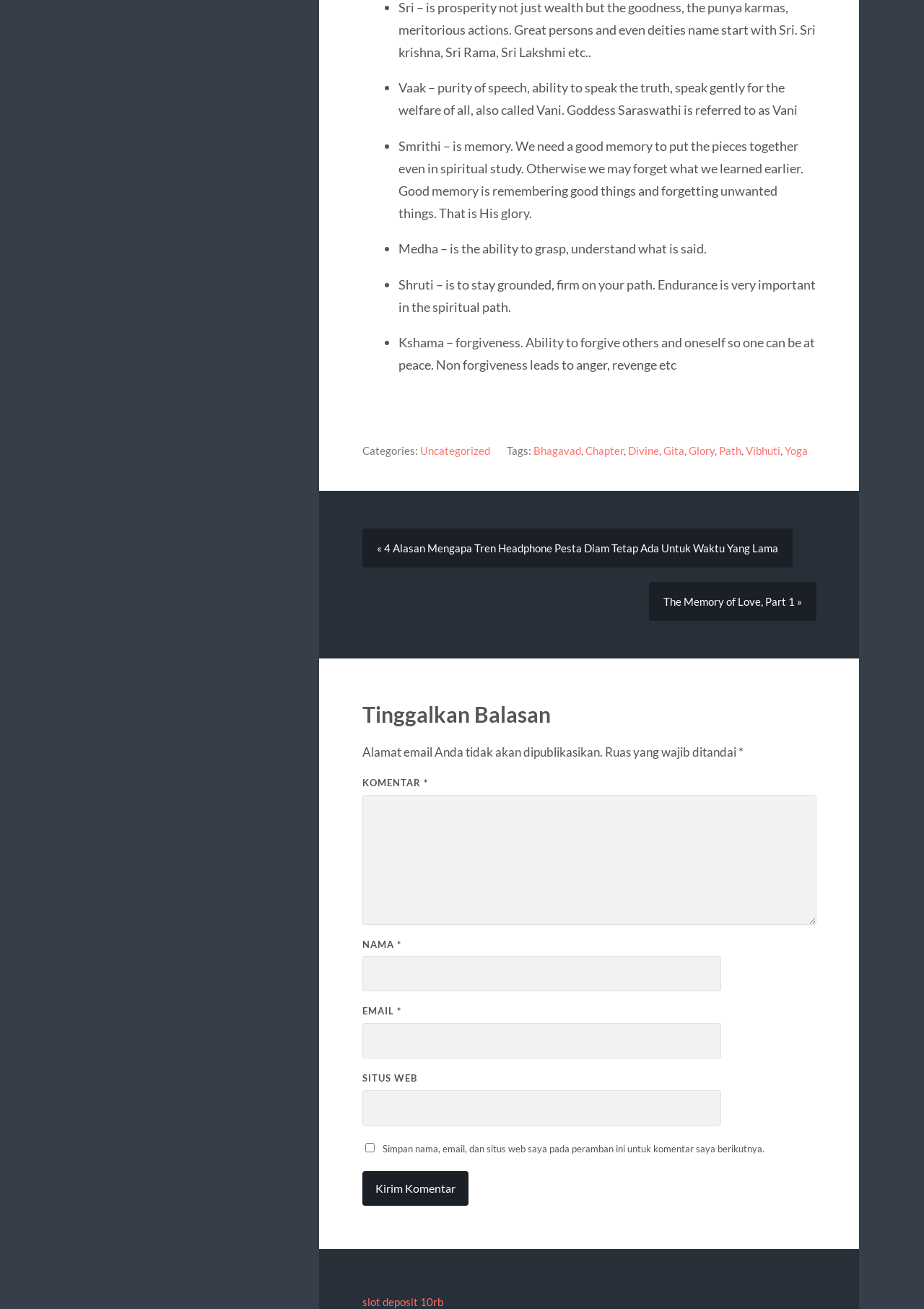What is the purpose of the textbox labeled 'EMAIL'?
Refer to the image and provide a thorough answer to the question.

The textbox labeled 'EMAIL' is required and has a description 'Alamat email Anda tidak akan dipublikasikan', which suggests that it is used to enter an email address that will not be published.